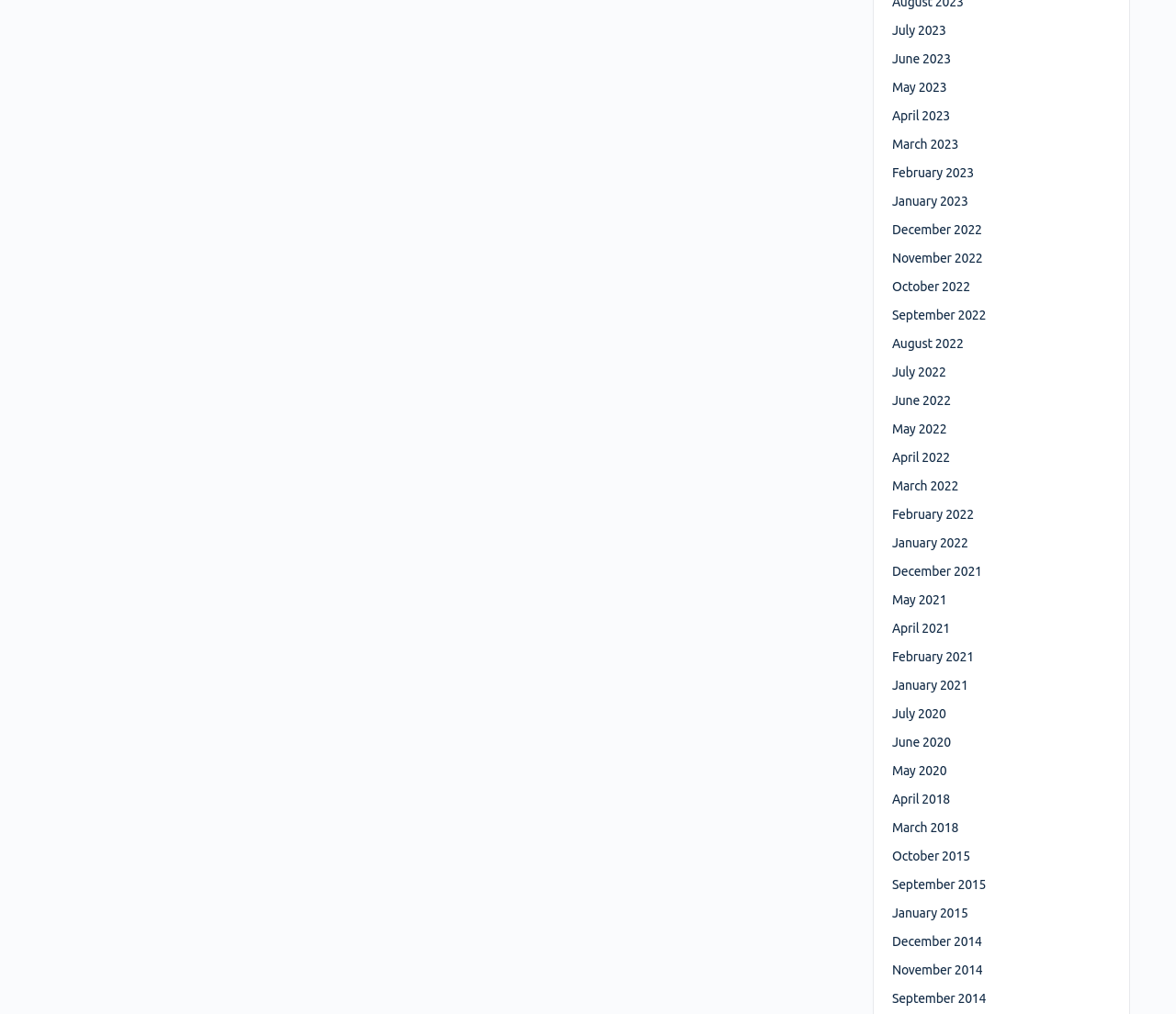Determine the bounding box coordinates for the element that should be clicked to follow this instruction: "Browse September 2015". The coordinates should be given as four float numbers between 0 and 1, in the format [left, top, right, bottom].

[0.759, 0.865, 0.838, 0.88]